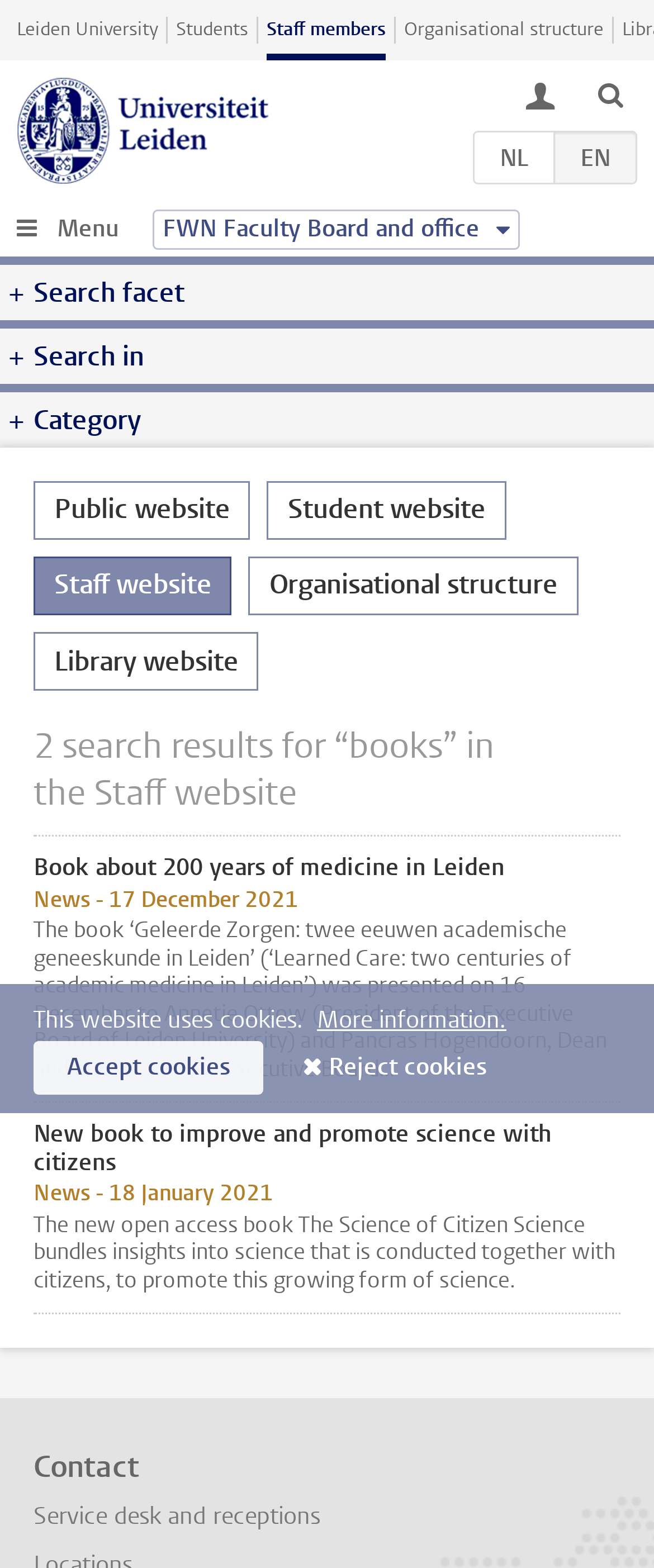How many categories are available for search?
From the screenshot, provide a brief answer in one word or phrase.

3